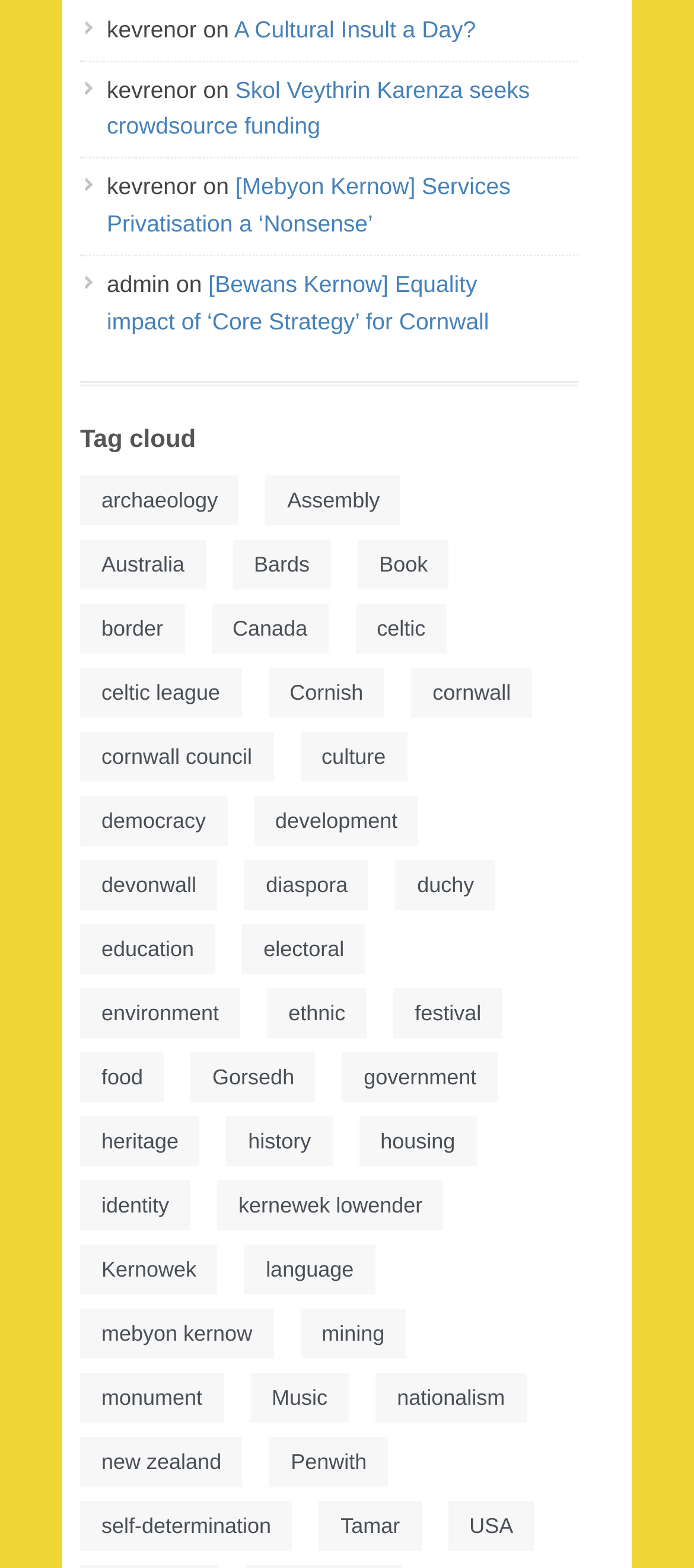Please identify the bounding box coordinates of the element I need to click to follow this instruction: "Explore 'Tag cloud'".

[0.115, 0.27, 0.833, 0.292]